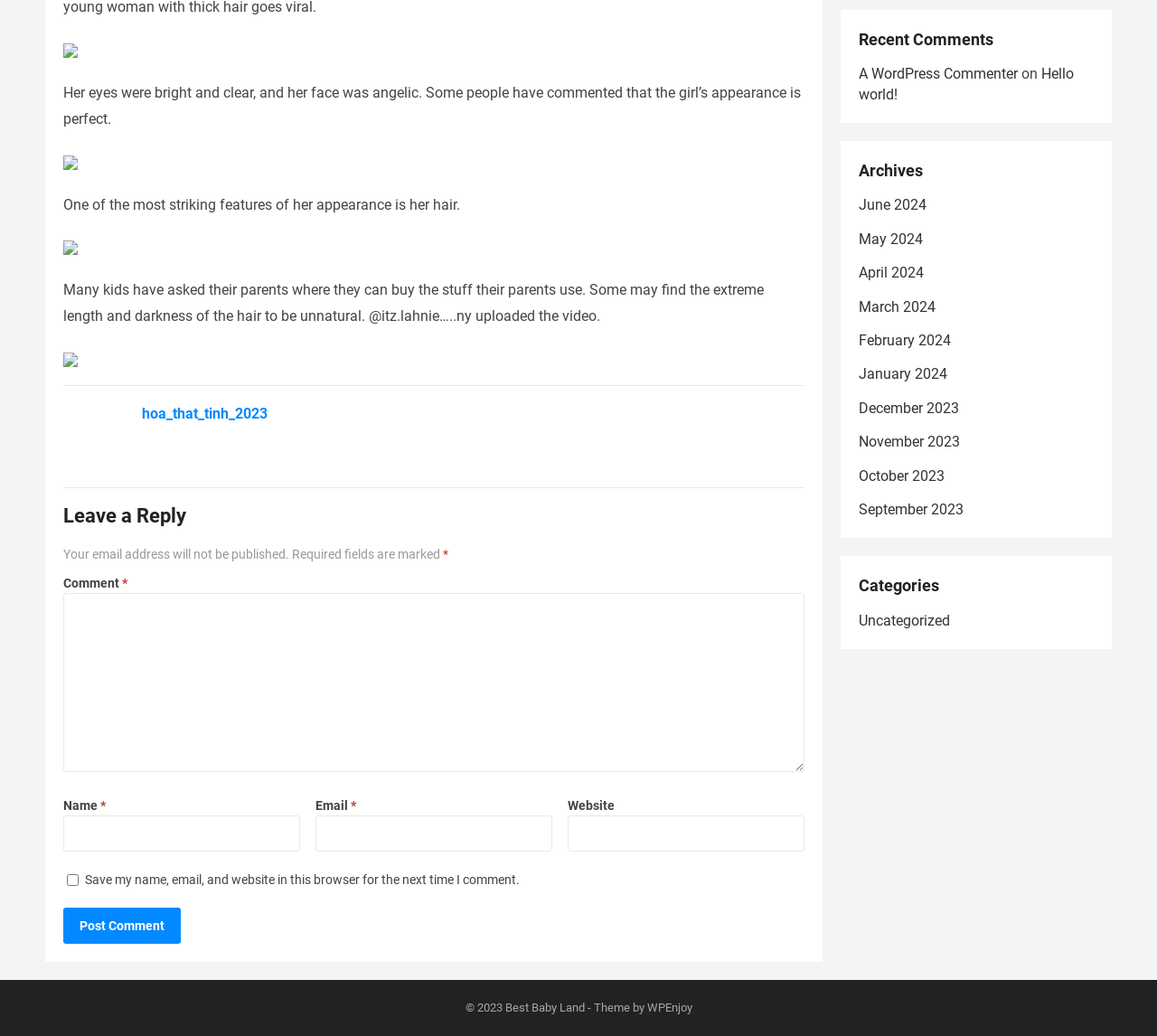Determine the bounding box coordinates of the UI element described below. Use the format (top-left x, top-left y, bottom-right x, bottom-right y) with floating point numbers between 0 and 1: parent_node: Name * name="author"

[0.055, 0.787, 0.26, 0.822]